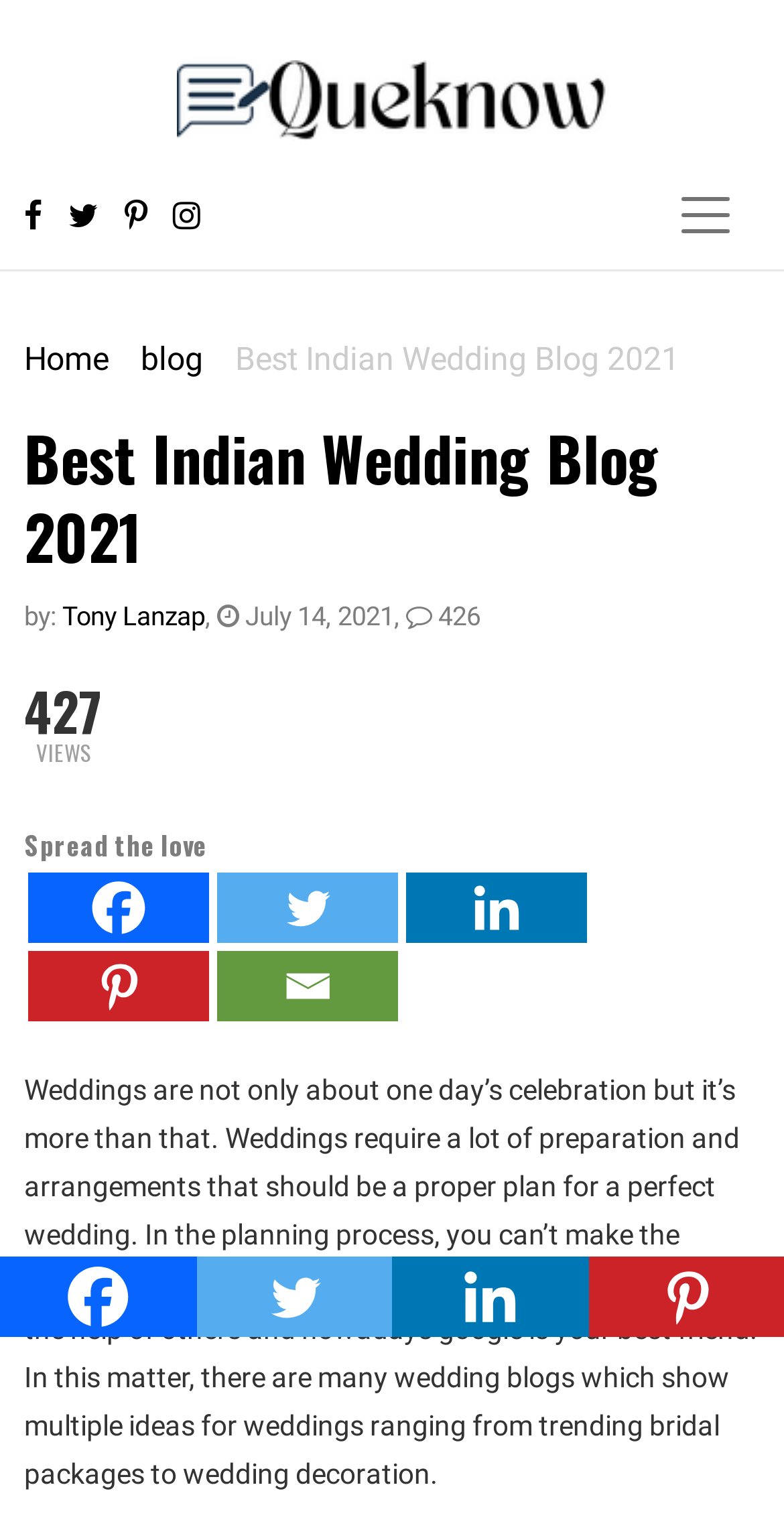Identify the bounding box coordinates of the specific part of the webpage to click to complete this instruction: "Share on Facebook".

[0.036, 0.568, 0.267, 0.613]